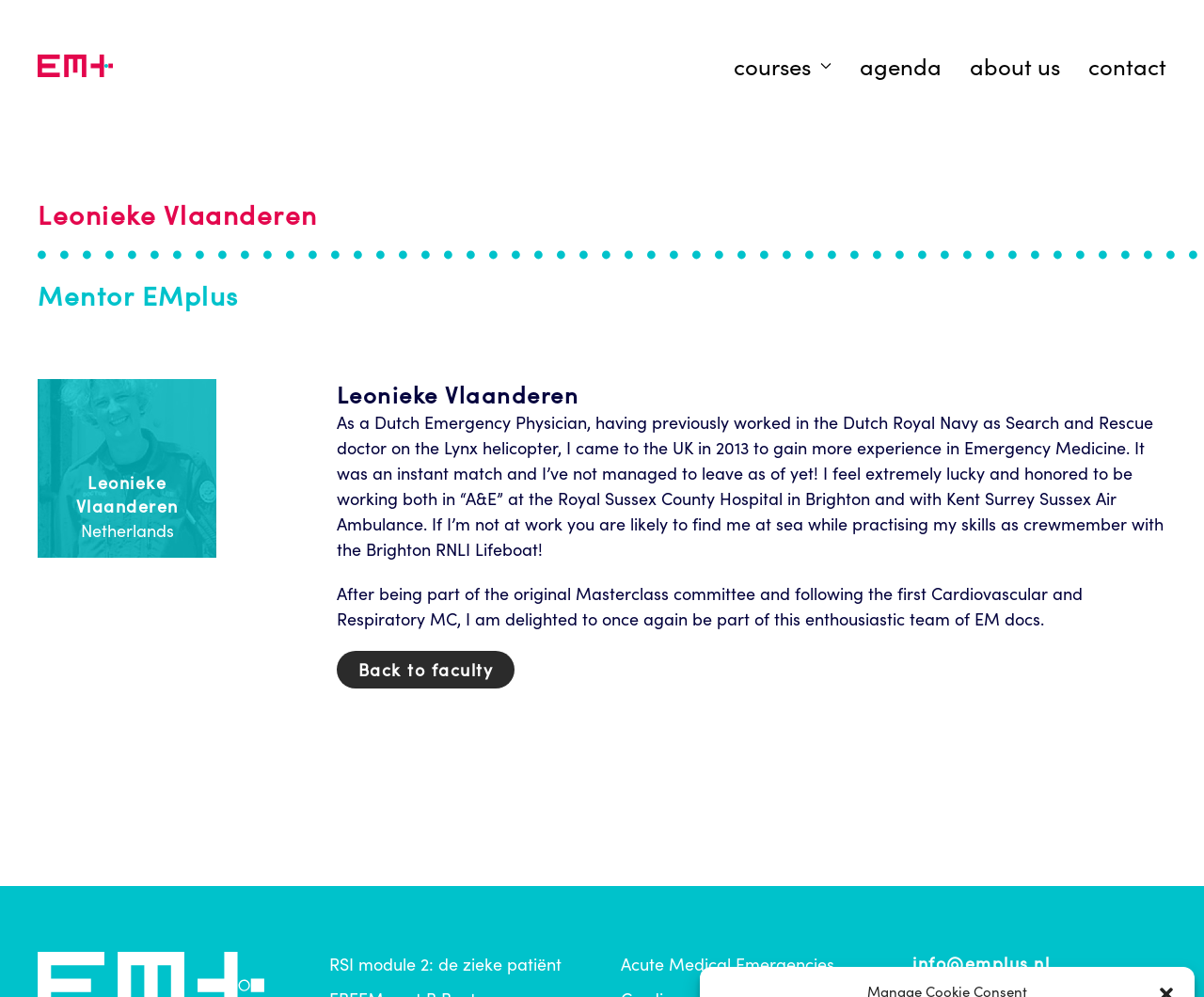Please specify the bounding box coordinates of the clickable region to carry out the following instruction: "Click on the 'courses' button". The coordinates should be four float numbers between 0 and 1, in the format [left, top, right, bottom].

[0.609, 0.014, 0.691, 0.118]